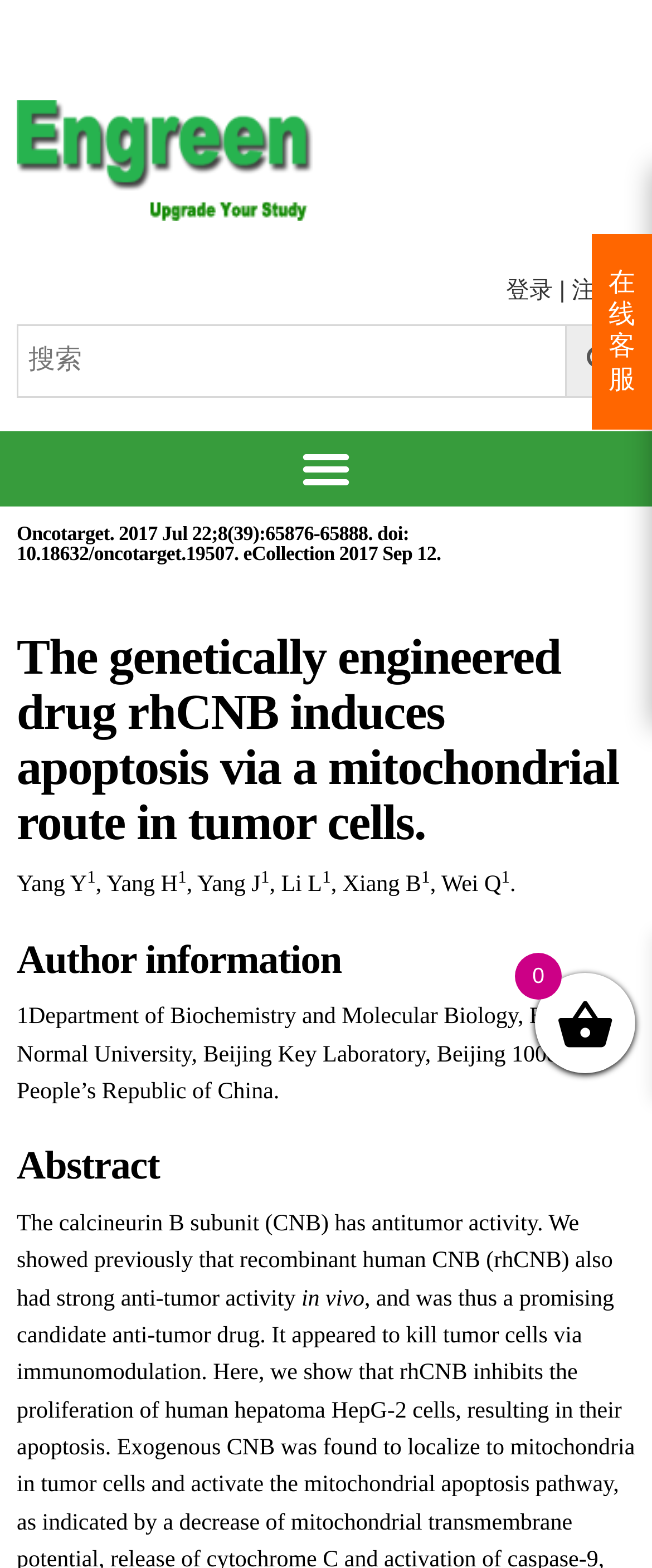Using the information from the screenshot, answer the following question thoroughly:
What is the department of the first author?

The department of the first author, Yang Y, can be found in the section 'Author information'. It is mentioned that Yang Y is affiliated with the 'Department of Biochemistry and Molecular Biology, Beijing Normal University, Beijing Key Laboratory, Beijing 100875, People’s Republic of China'.